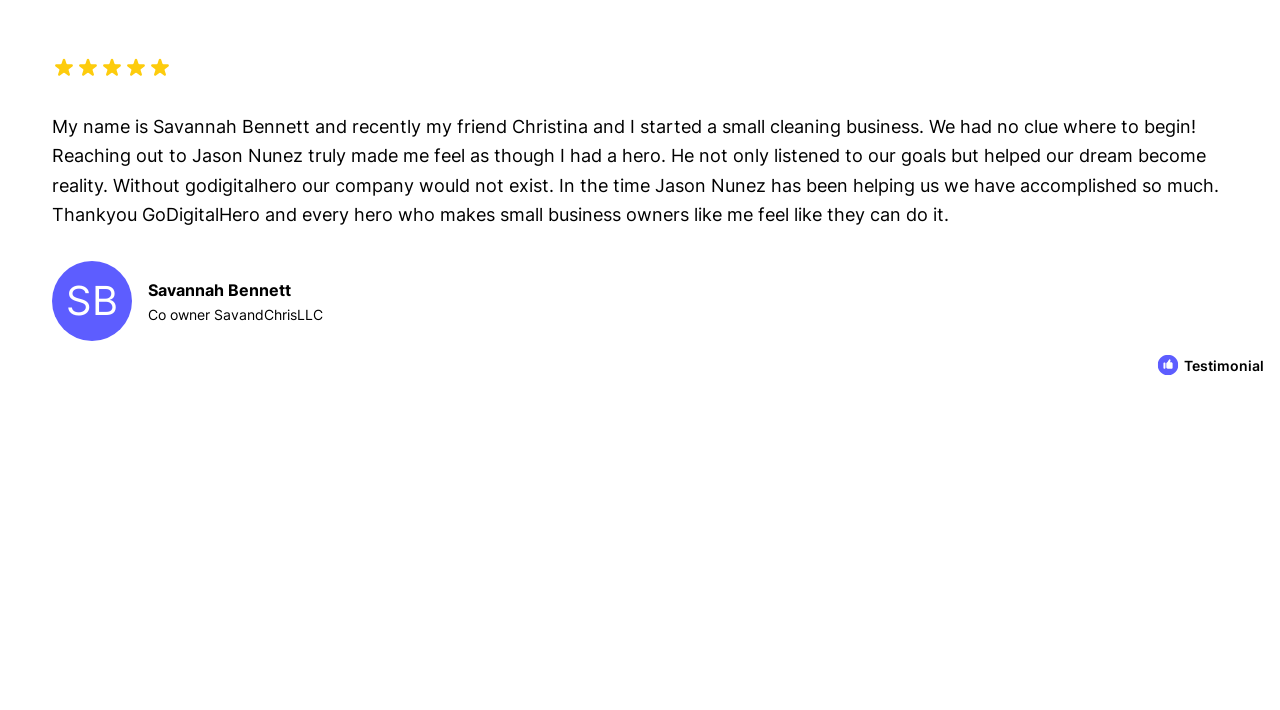Respond with a single word or phrase:
How many images are there in the top row?

5